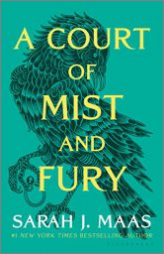What is the dominant color of the background?
Give a comprehensive and detailed explanation for the question.

The cover showcases a striking illustration of a bird against a vibrant teal background, which is the dominant color of the background, creating a visually captivating design.